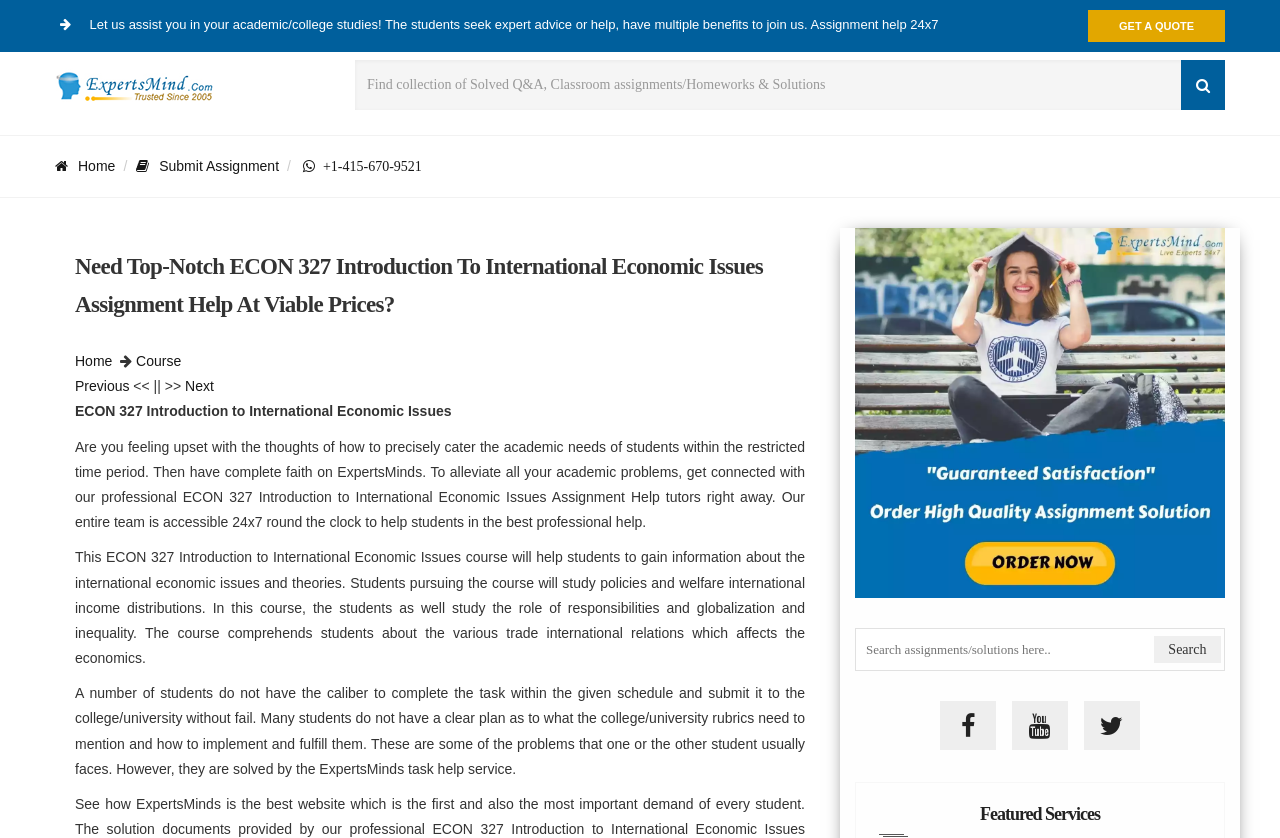Using the description "parent_node: Featured Services", predict the bounding box of the relevant HTML element.

[0.668, 0.482, 0.957, 0.501]